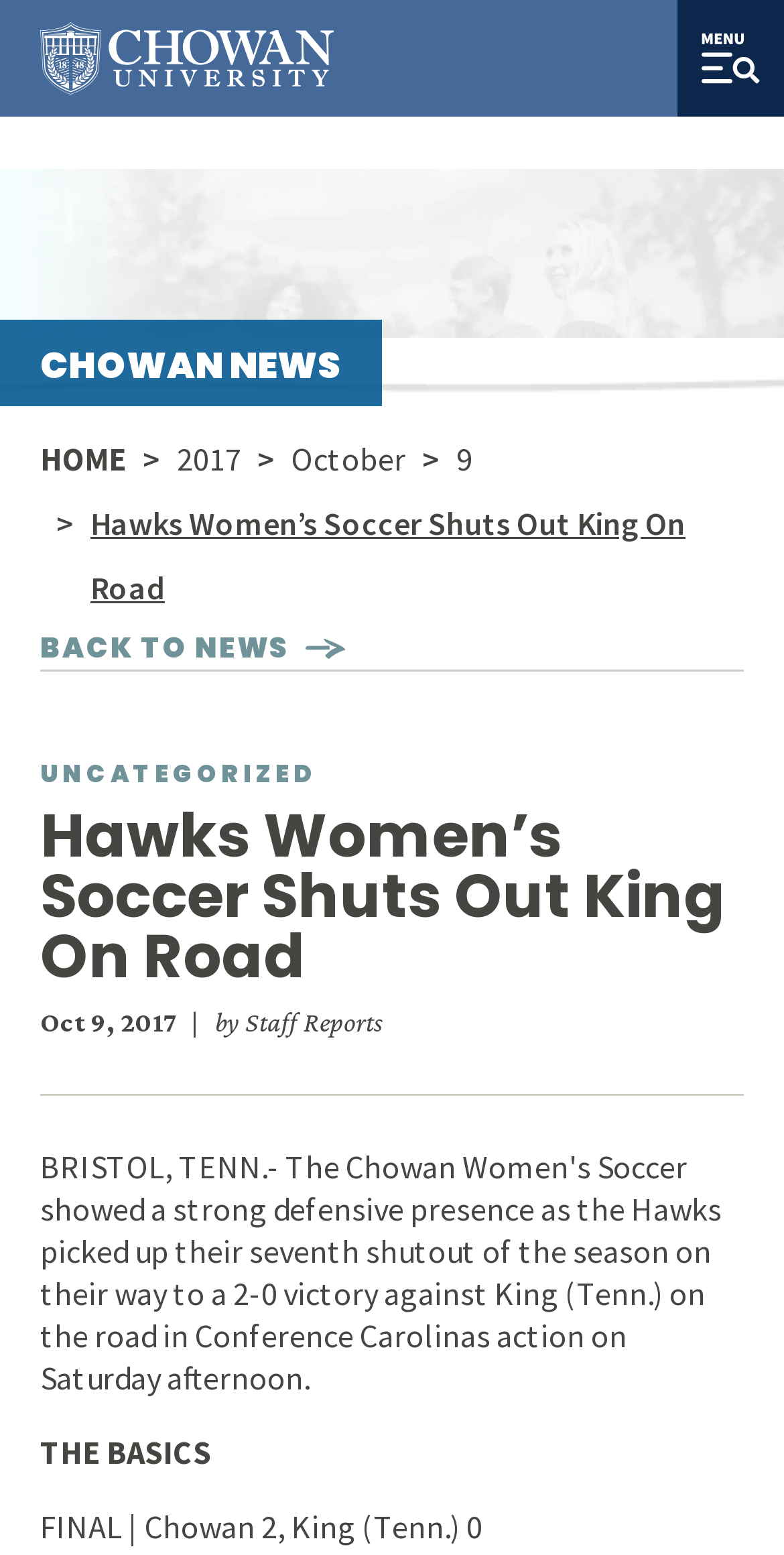Determine the bounding box coordinates for the area that should be clicked to carry out the following instruction: "go to site home".

[0.051, 0.274, 0.162, 0.316]